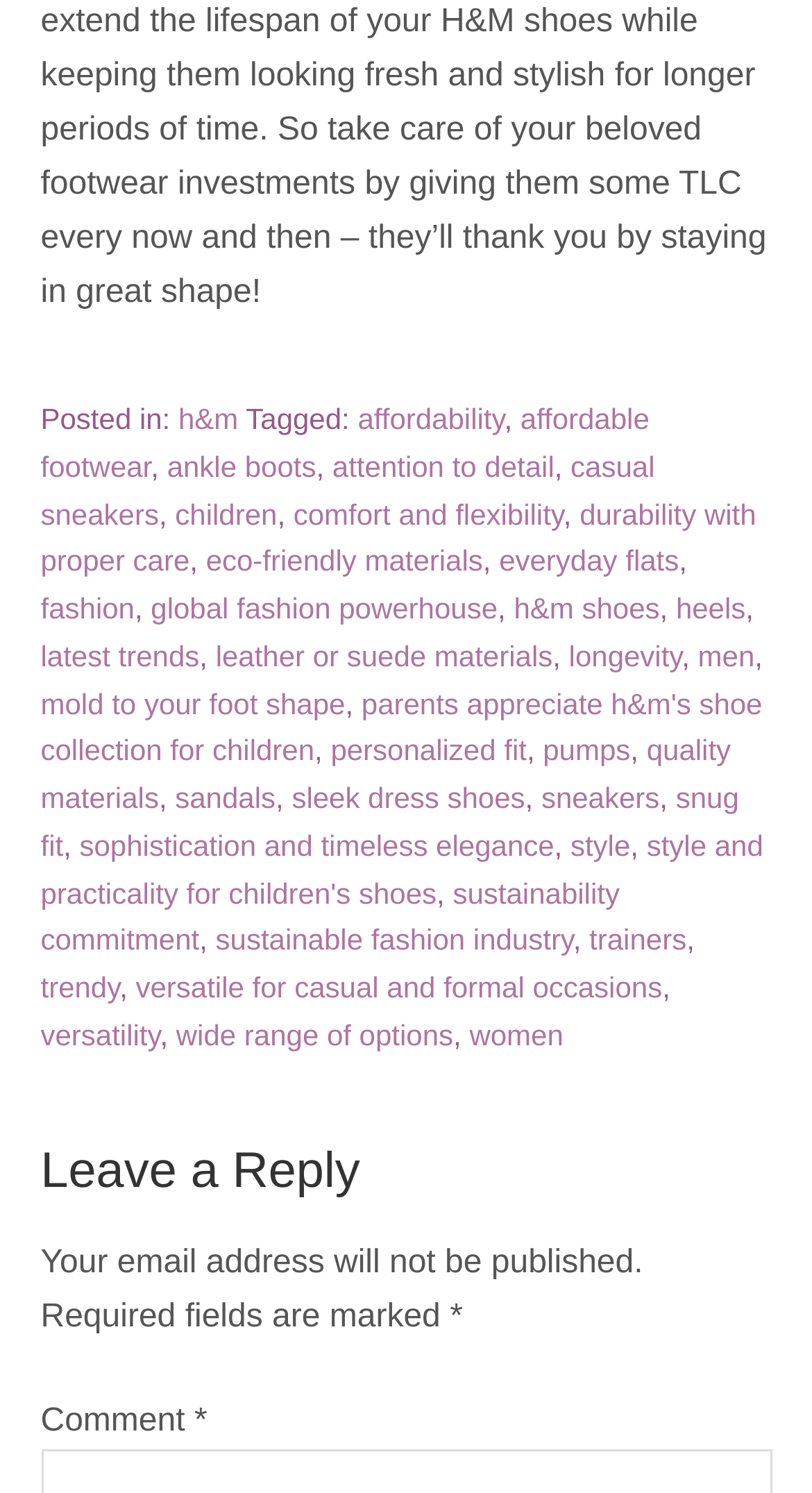Identify the bounding box coordinates of the part that should be clicked to carry out this instruction: "Click on the 'h&m' link".

[0.22, 0.269, 0.293, 0.292]